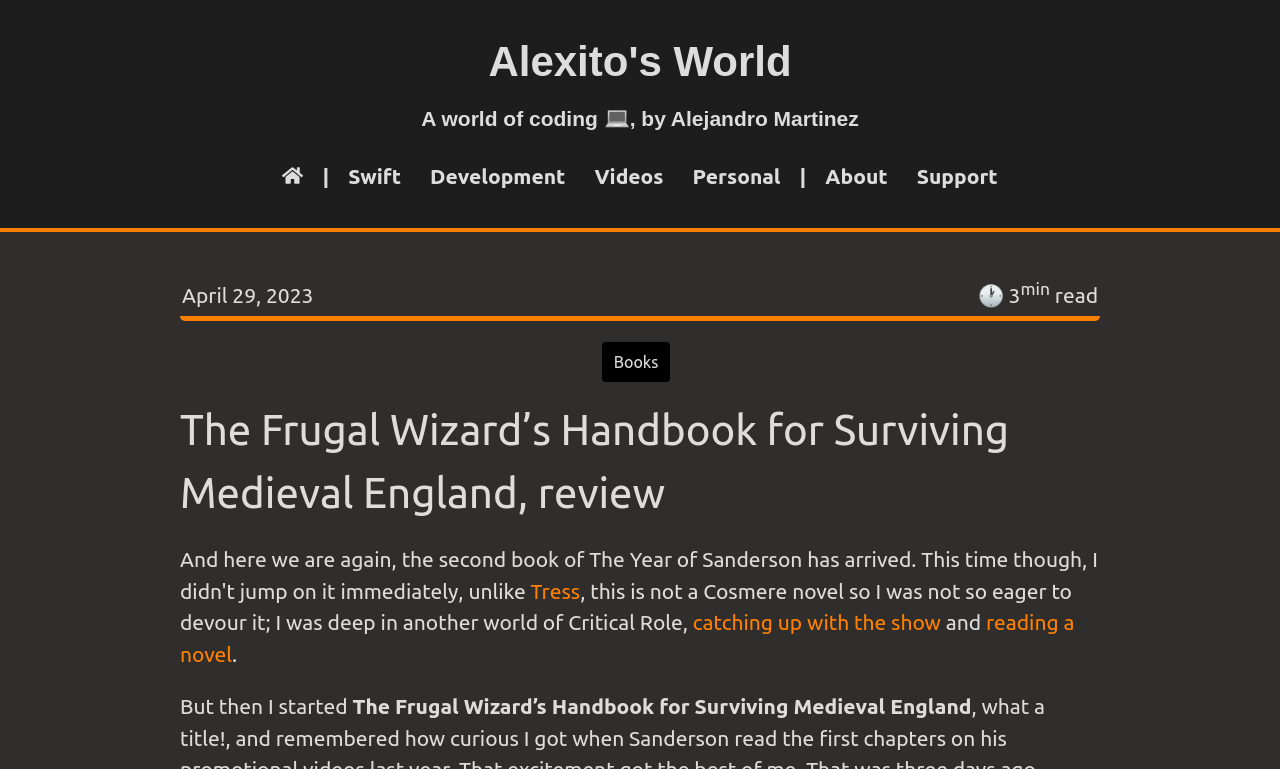Please study the image and answer the question comprehensively:
How many minutes does it take to read the post?

The time it takes to read the post can be found in the static text element '🕐 3' which is located near the top of the webpage, above the main heading.